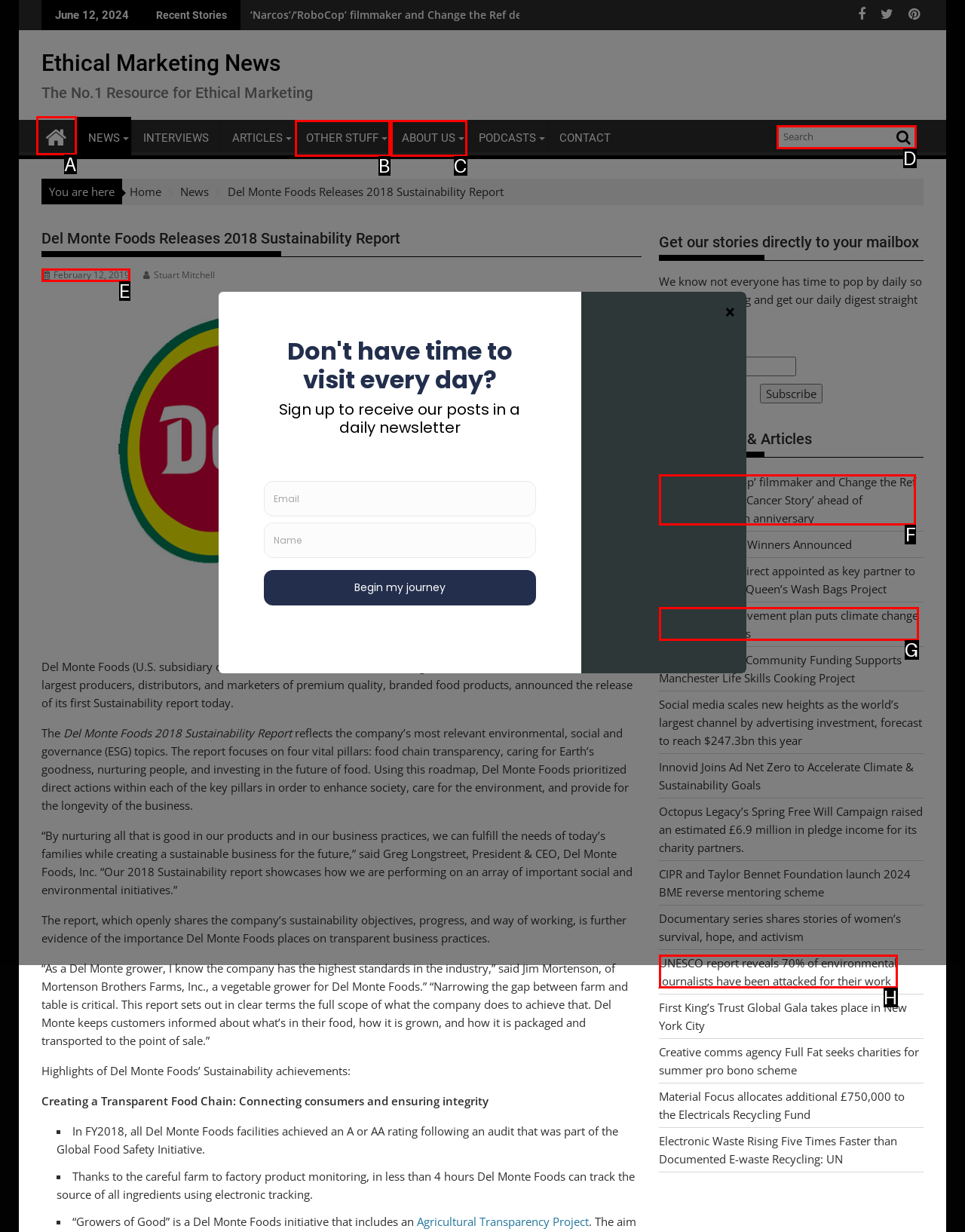Identify the HTML element that should be clicked to accomplish the task: Click on the Facebook link
Provide the option's letter from the given choices.

None